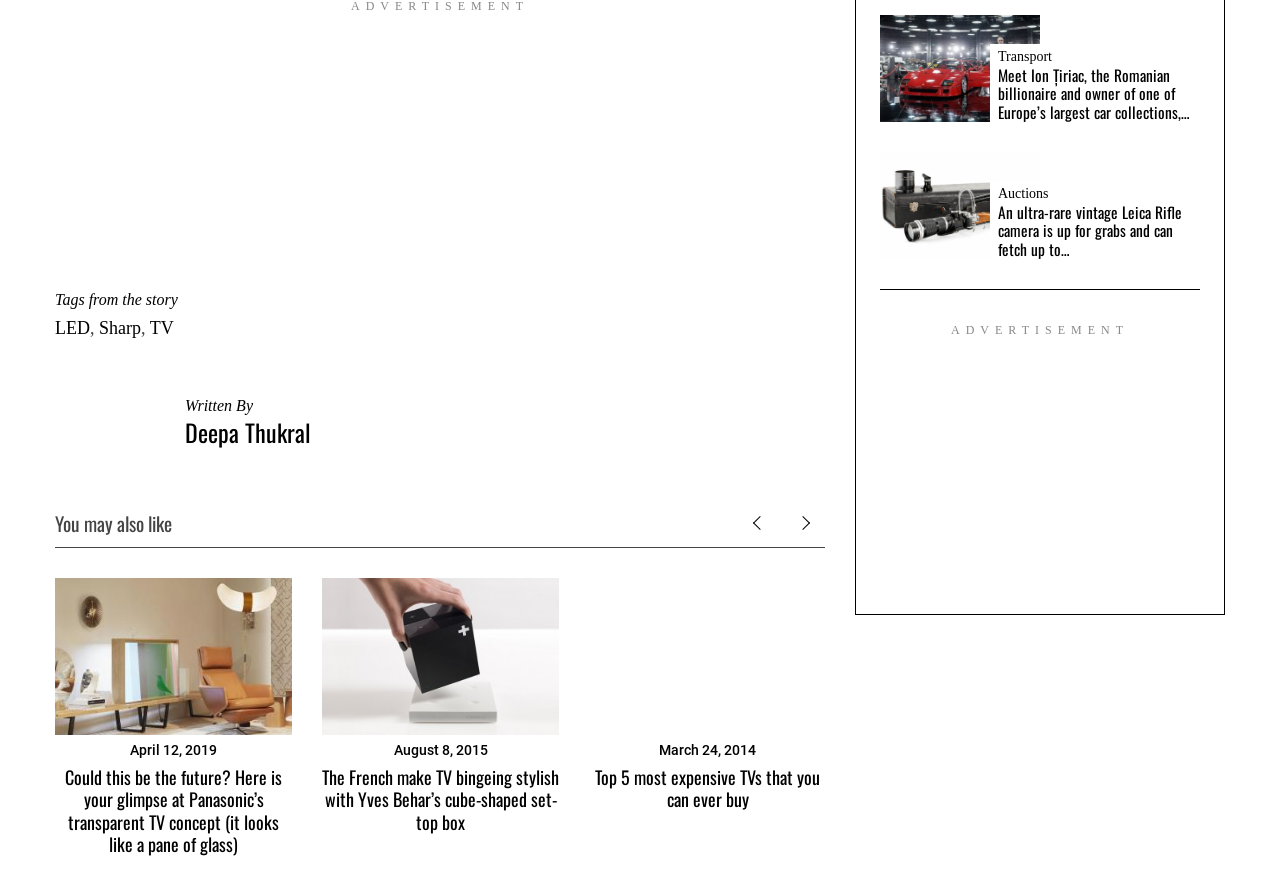Using the information in the image, give a comprehensive answer to the question: 
What is the author of the article?

I found the author's name by looking at the 'Written By' section, which is located below the image of the author. The text 'Written By' is followed by the link 'Deepa Thukral', which indicates that Deepa Thukral is the author of the article.